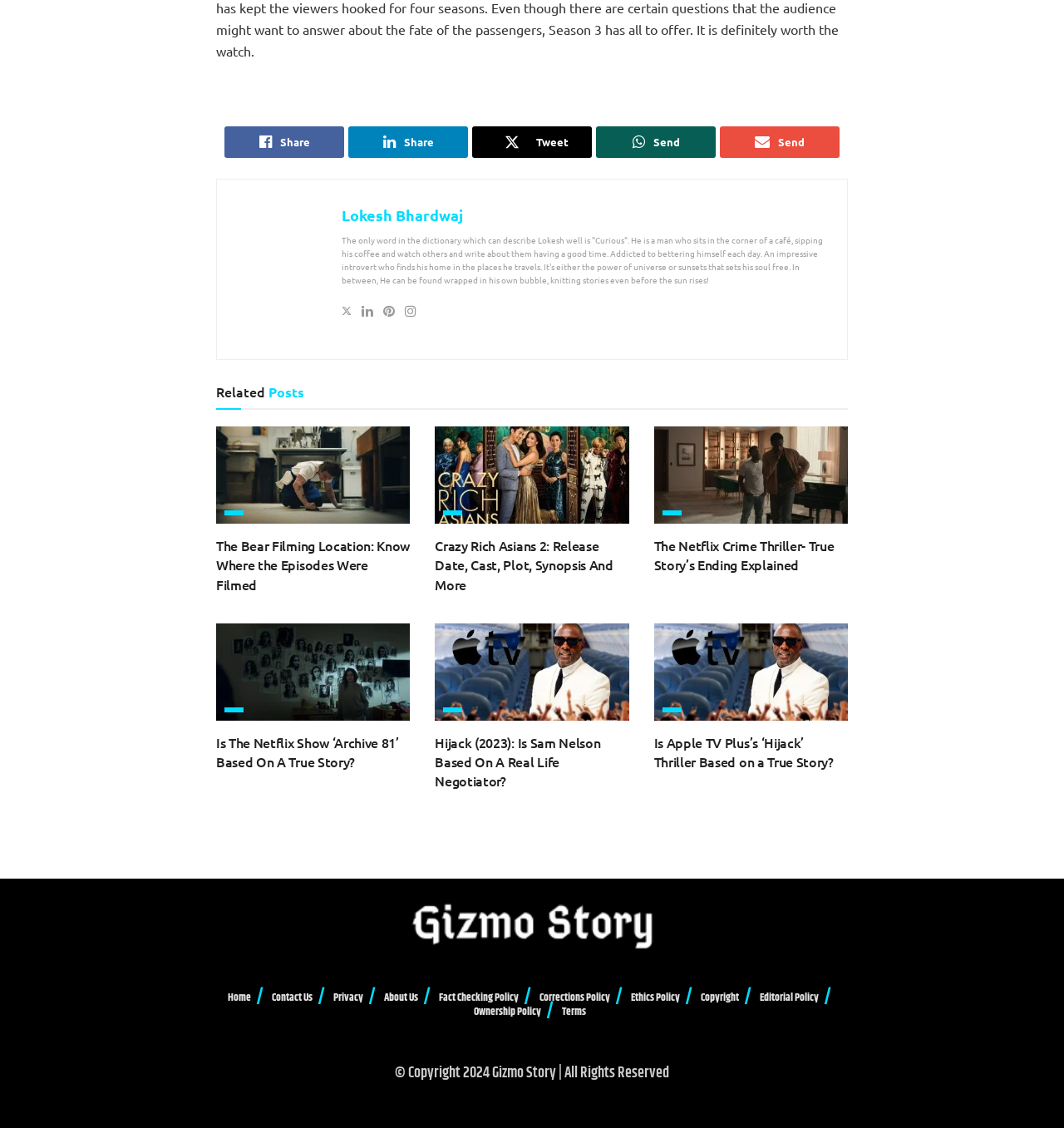What is the title of the first related post?
Using the picture, provide a one-word or short phrase answer.

The Bear Filming Location